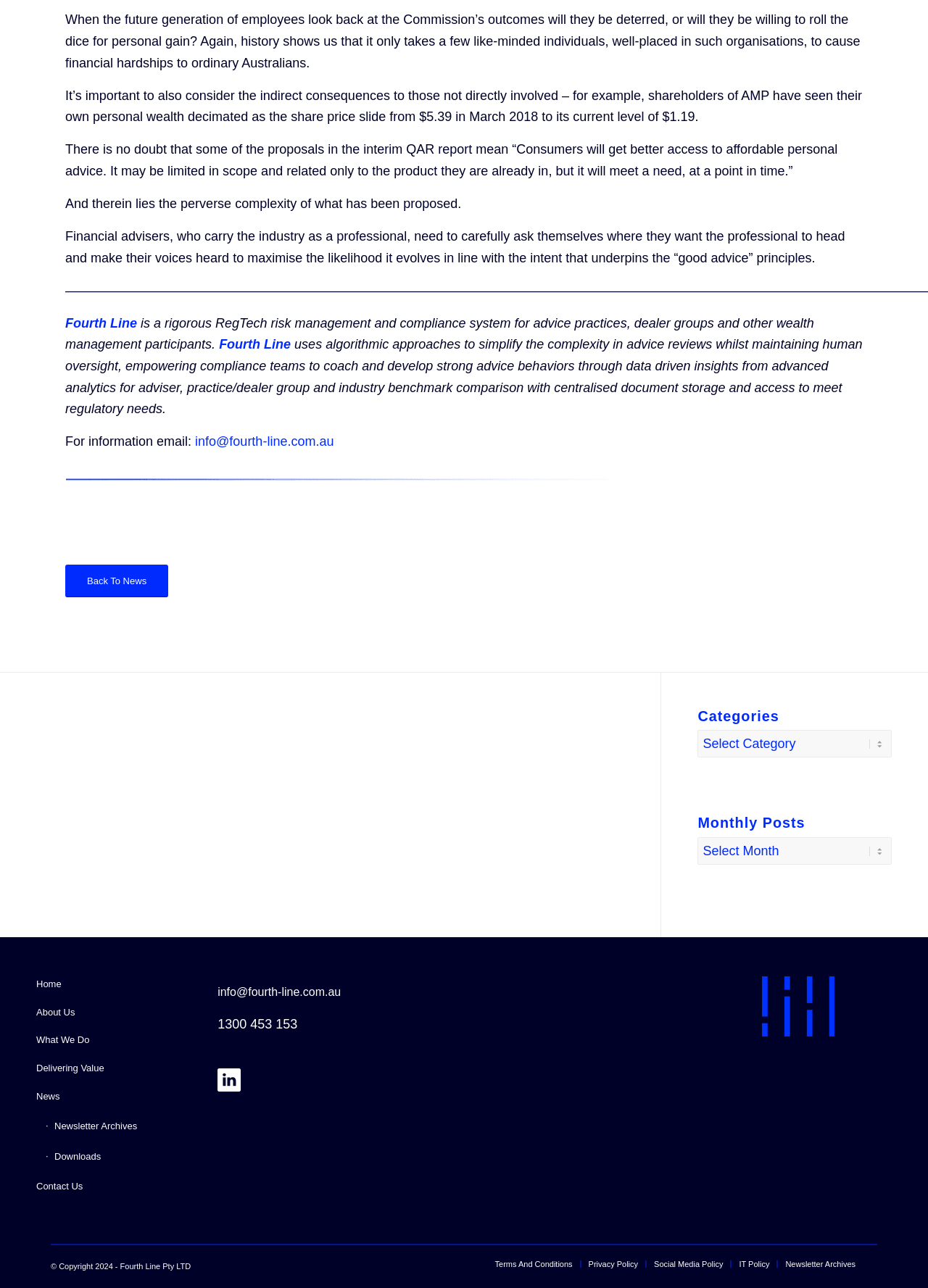Provide the bounding box coordinates for the area that should be clicked to complete the instruction: "Click on 'Home'".

[0.039, 0.754, 0.179, 0.775]